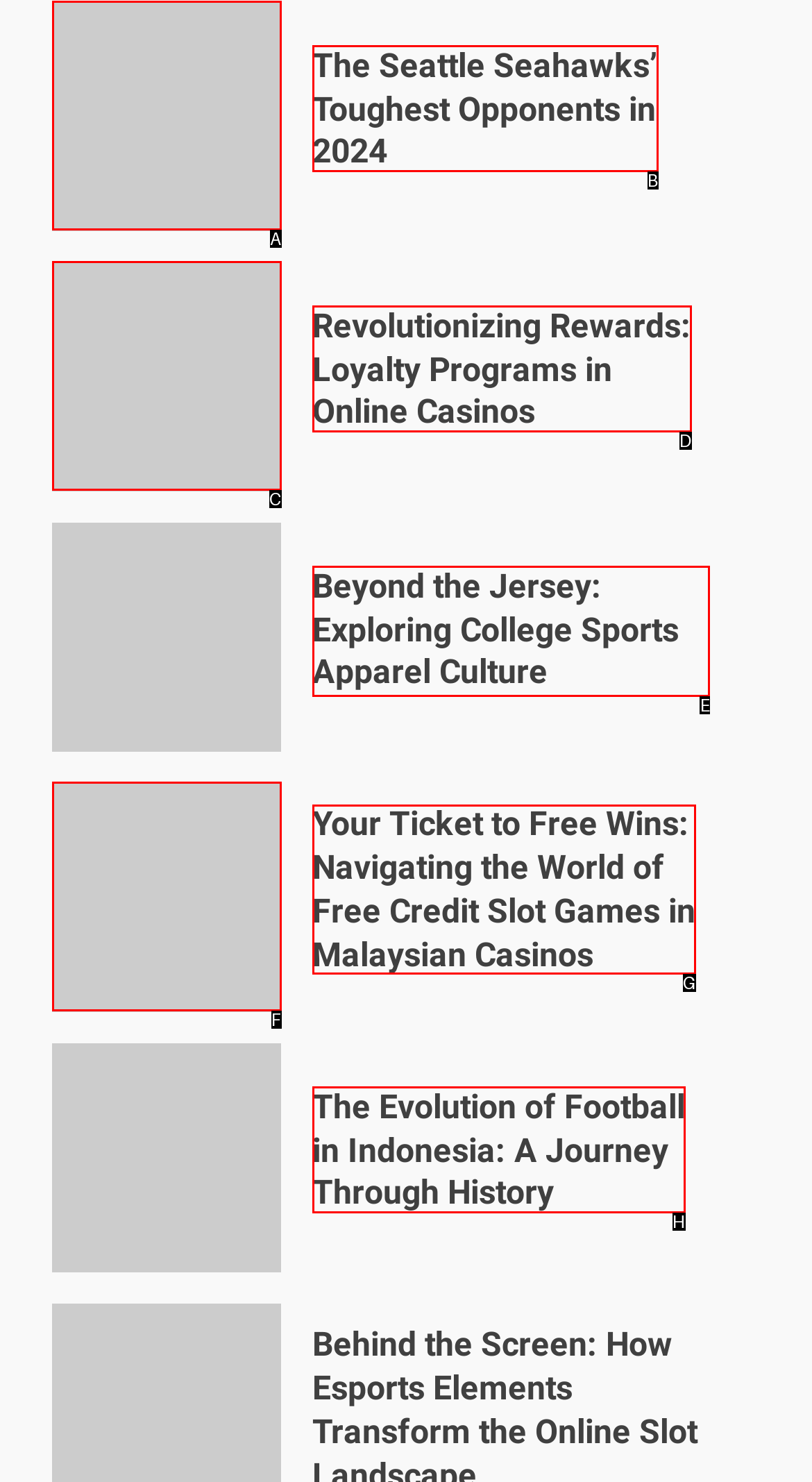Identify the HTML element to click to execute this task: Learn about college sports apparel culture Respond with the letter corresponding to the proper option.

E